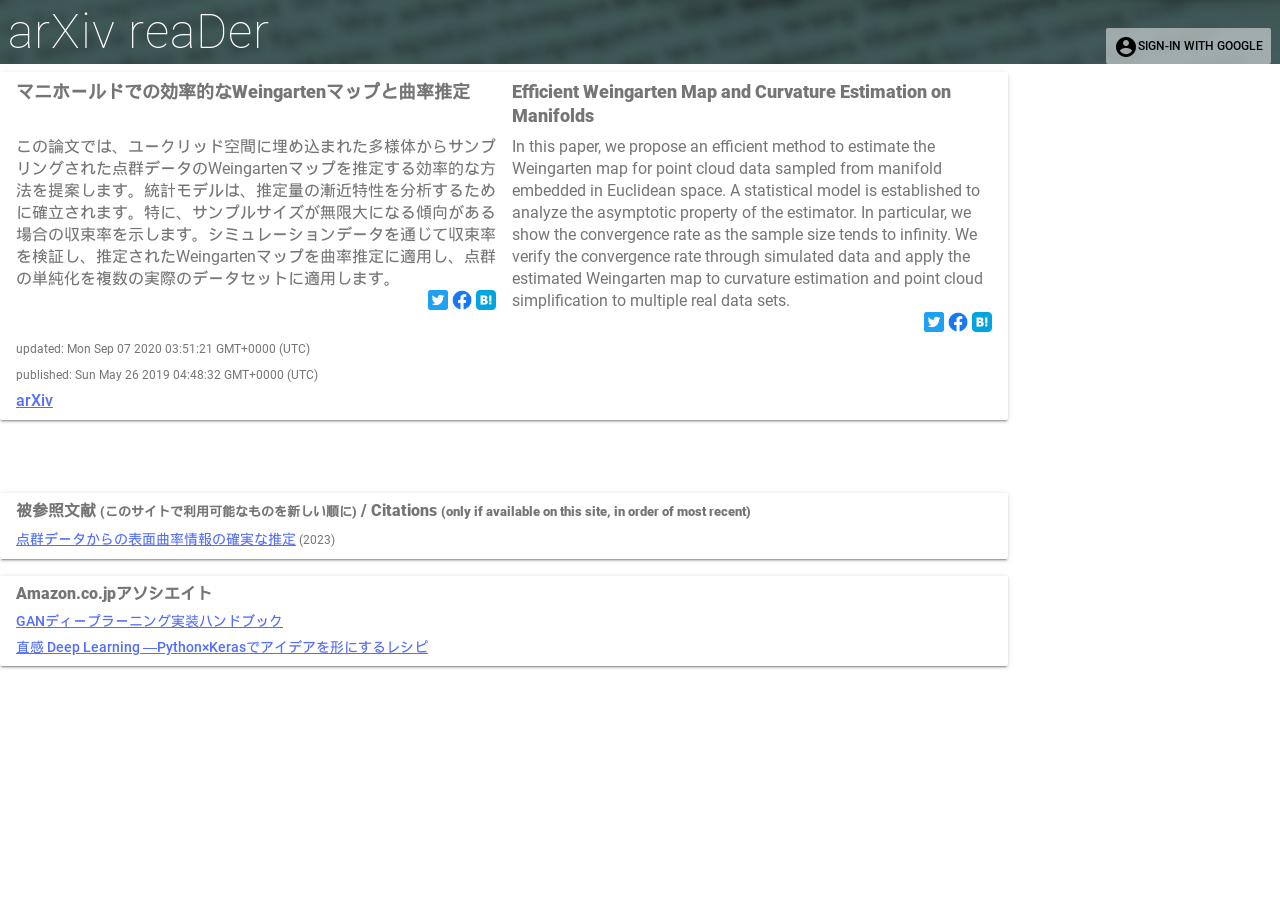Provide a one-word or brief phrase answer to the question:
What is the type of data used in the research?

Point cloud data